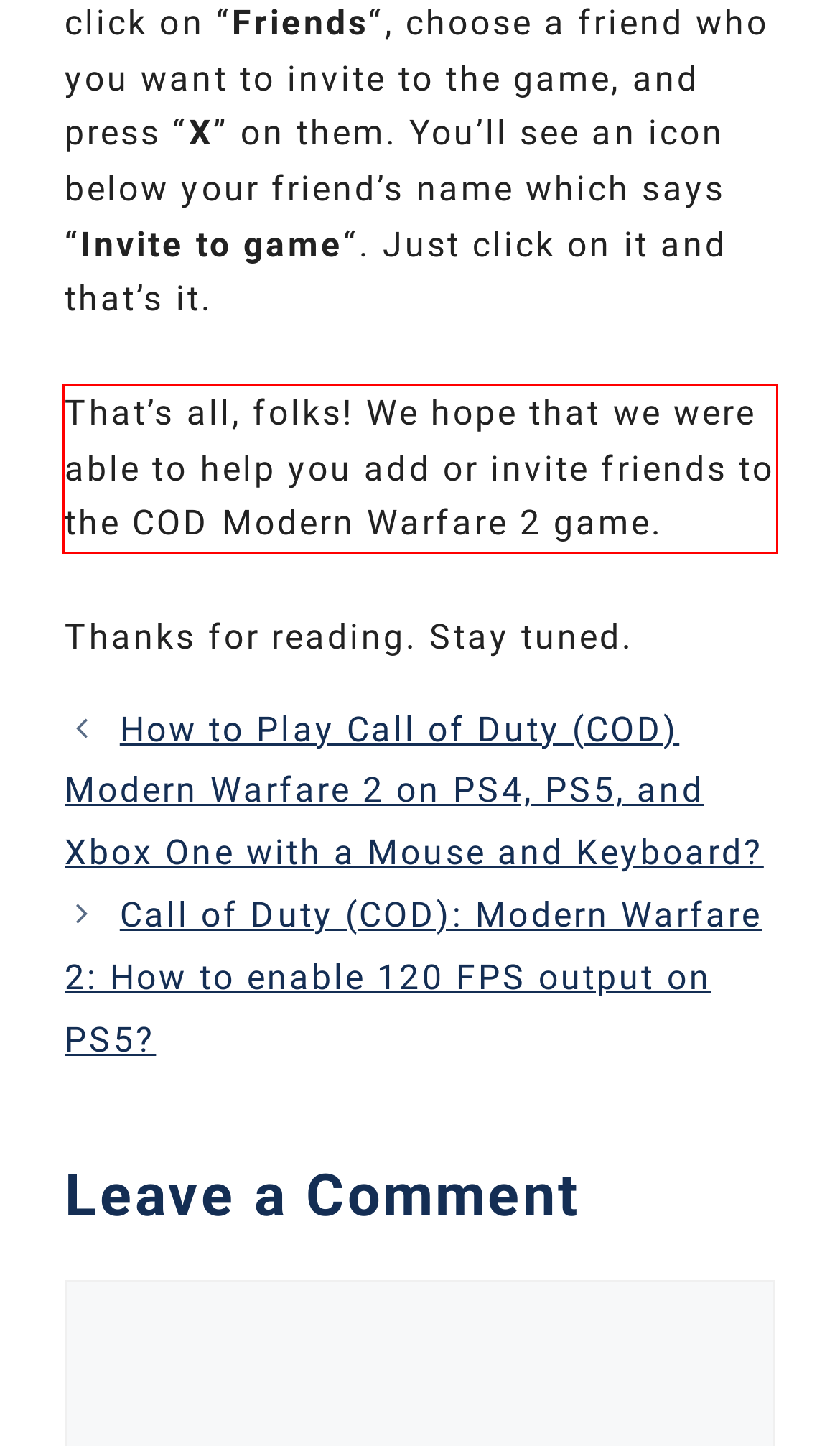You are presented with a webpage screenshot featuring a red bounding box. Perform OCR on the text inside the red bounding box and extract the content.

That’s all, folks! We hope that we were able to help you add or invite friends to the COD Modern Warfare 2 game.